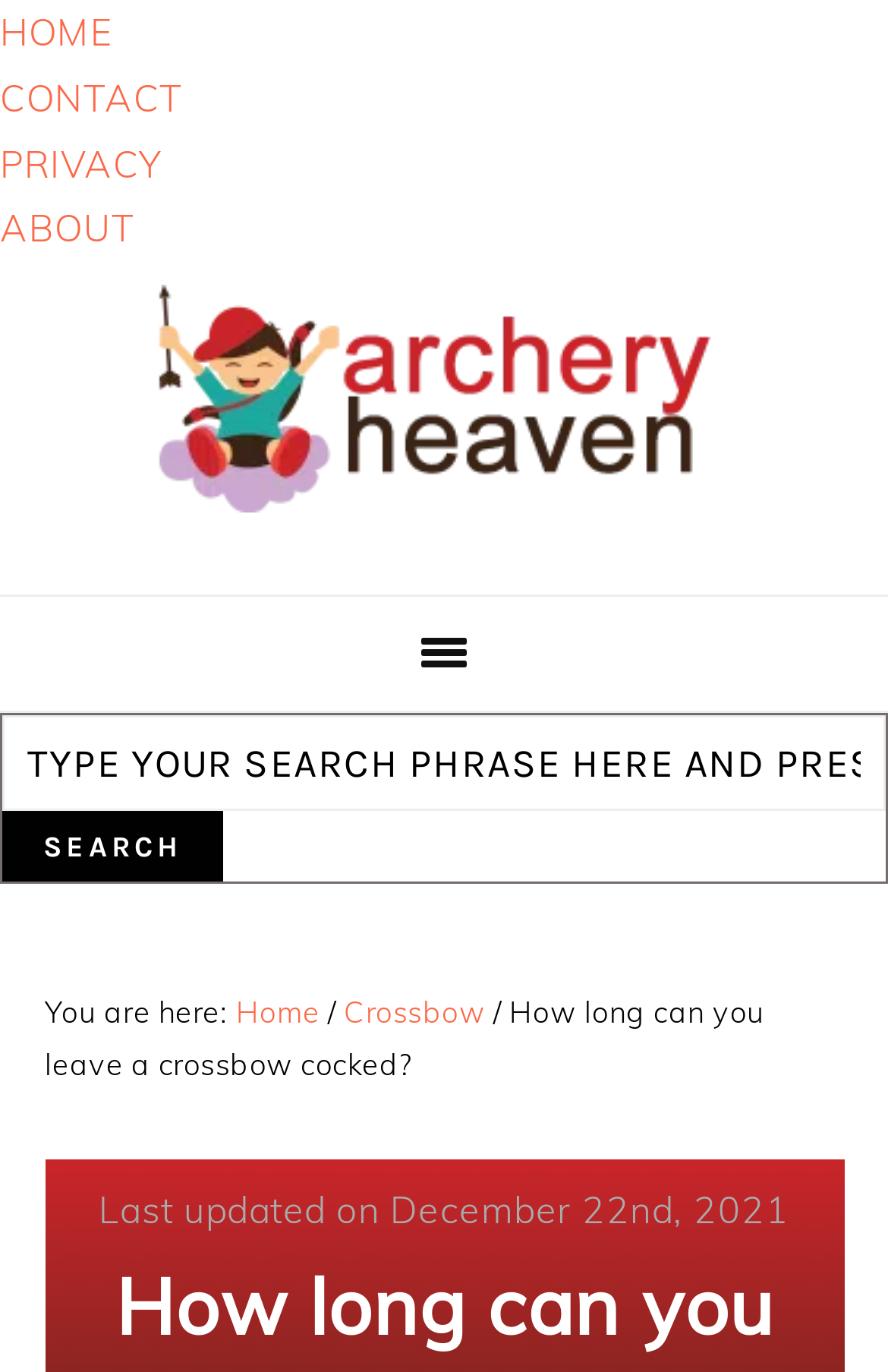Please find the bounding box coordinates (top-left x, top-left y, bottom-right x, bottom-right y) in the screenshot for the UI element described as follows: parent_node: Search value="Search"

[0.003, 0.591, 0.251, 0.642]